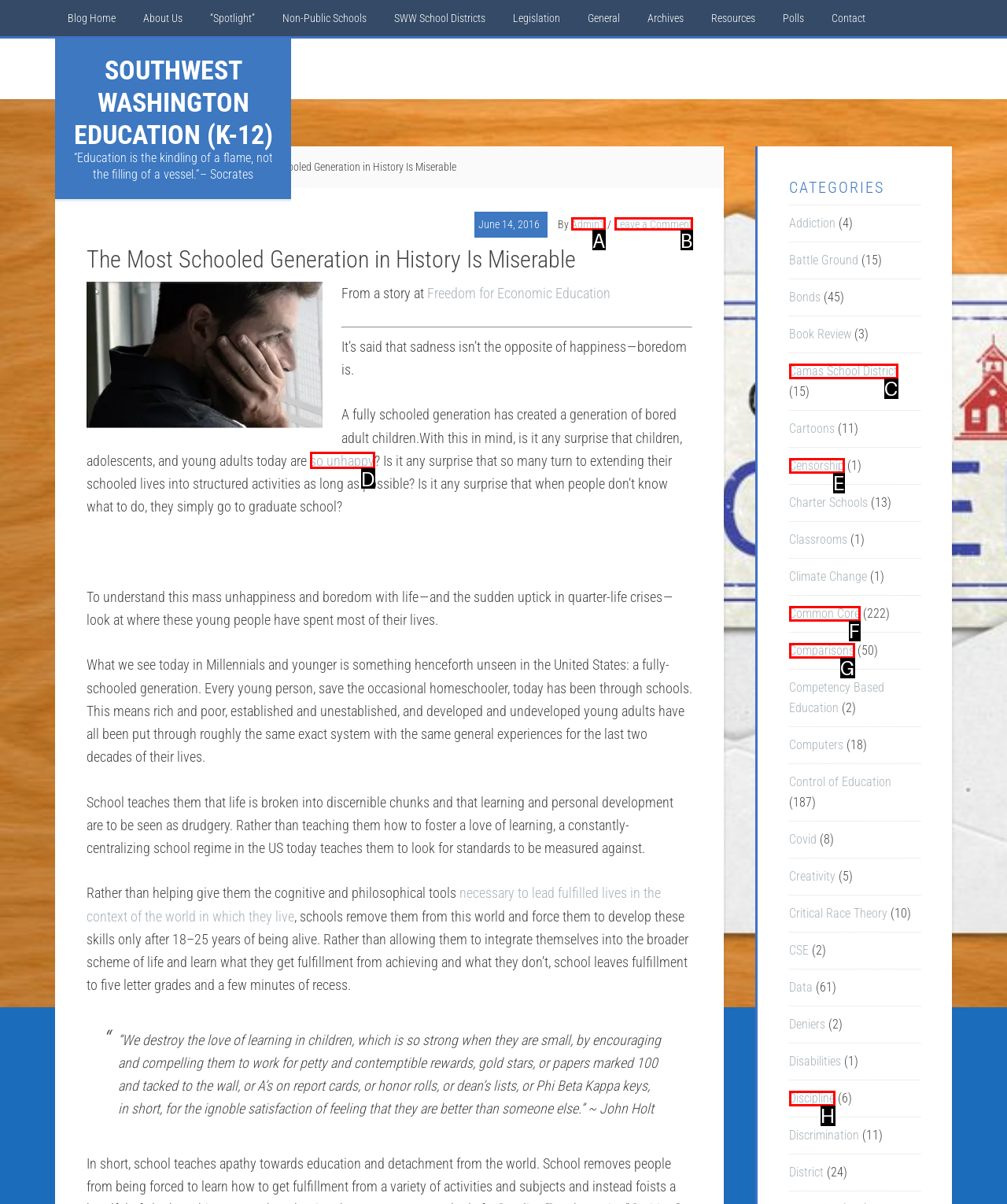Please identify the UI element that matches the description: so unhappy
Respond with the letter of the correct option.

D